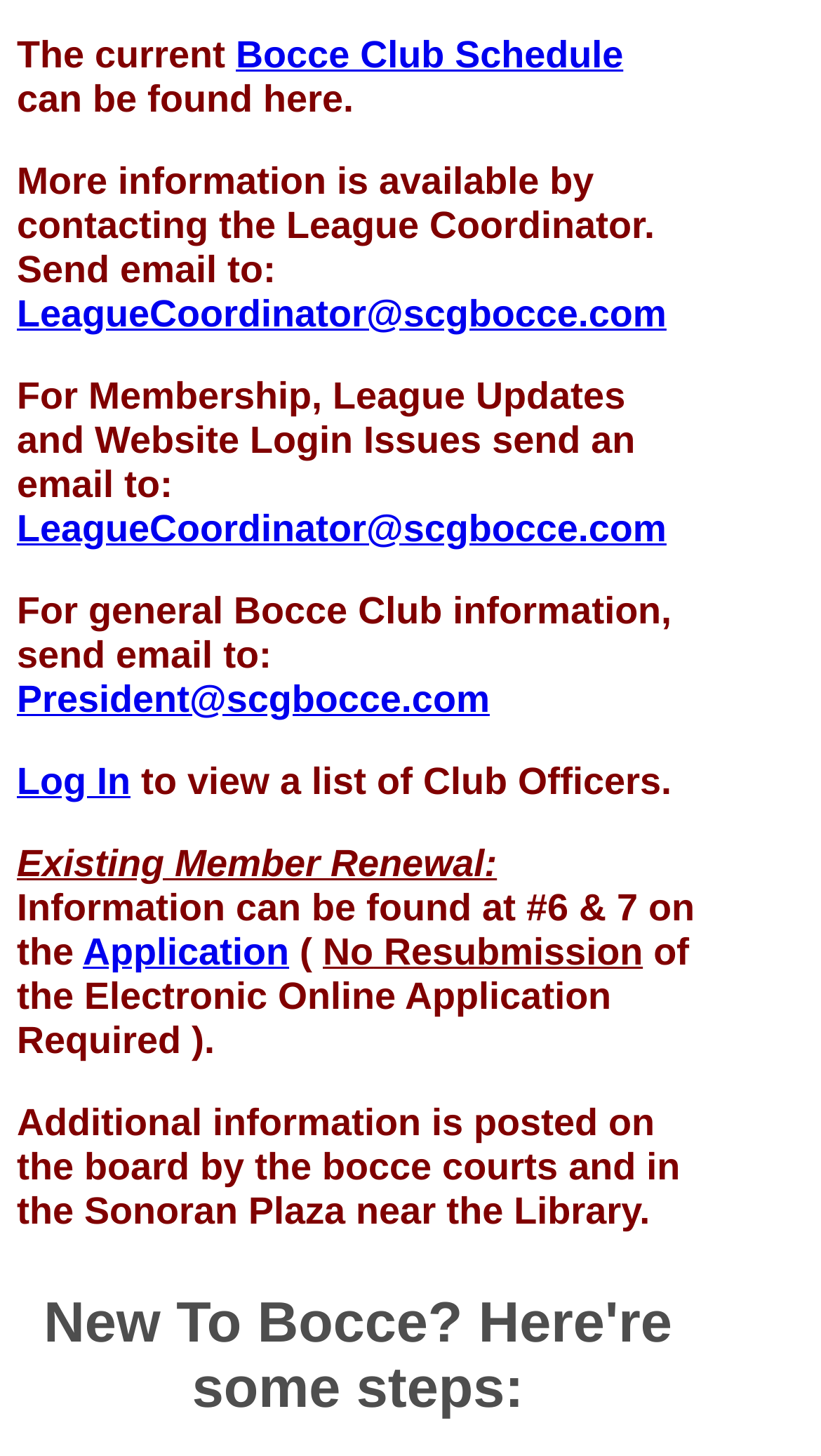Using the description "Bocce Club Schedule", predict the bounding box of the relevant HTML element.

[0.287, 0.023, 0.759, 0.052]